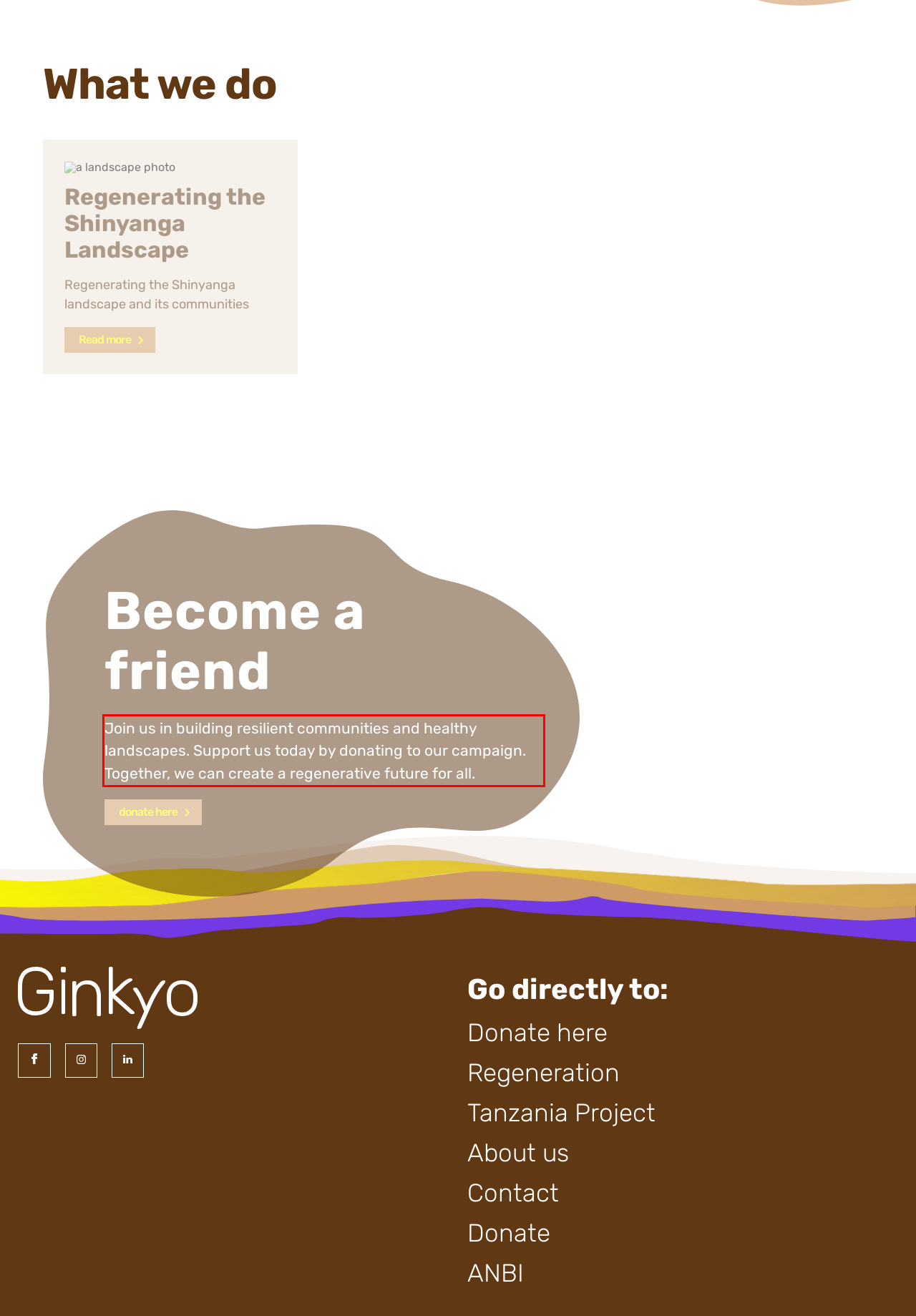Review the webpage screenshot provided, and perform OCR to extract the text from the red bounding box.

Join us in building resilient communities and healthy landscapes. Support us today by donating to our campaign. Together, we can create a regenerative future for all.